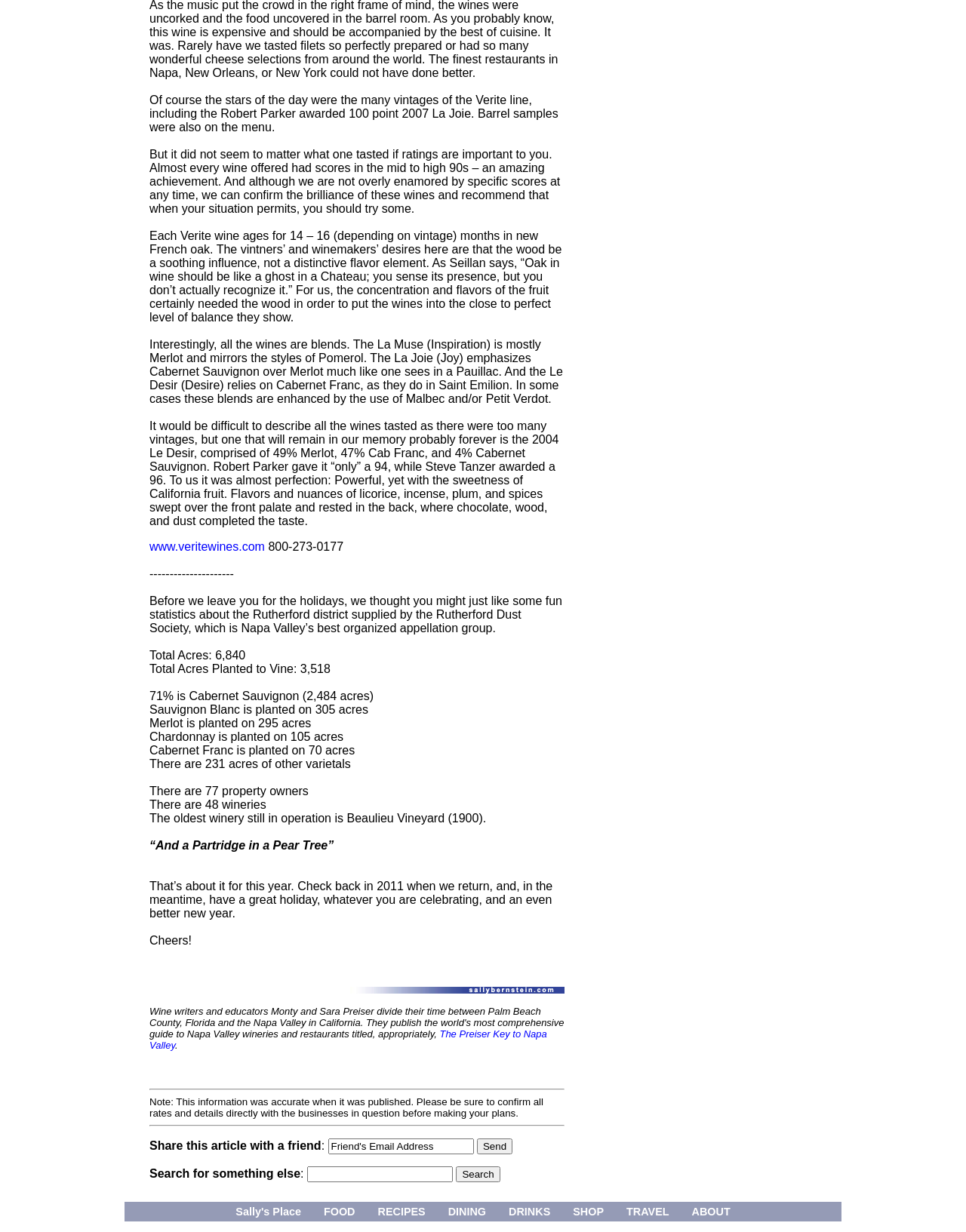How many wineries are in Rutherford district?
Observe the image and answer the question with a one-word or short phrase response.

48